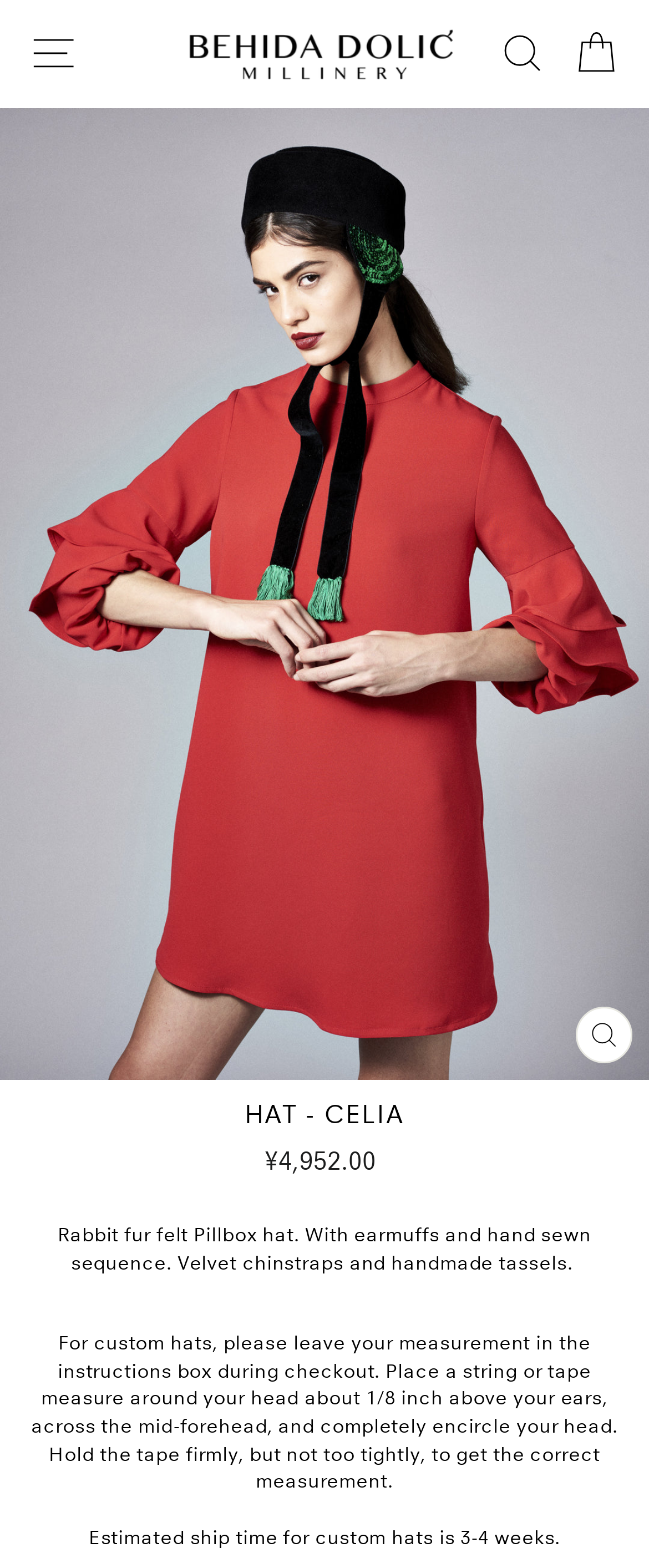Provide an in-depth description of the elements and layout of the webpage.

This webpage is about a hat product, specifically a Rabbit fur felt Pillbox hat with earmuffs and hand-sewn sequence. The page has a navigation menu at the top left, with a "SITE NAVIGATION" button that expands to reveal more options. To the right of the navigation menu, there is a "Primary" navigation section with a link to "Behida Dolić Millinery" accompanied by an image of the same name.

On the top right, there are two links: "SEARCH" and "CART", with the latter having an image of a hat, "Hat - Celia", below it. The cart section also has a "CLOSE (ESC)" button.

The main content of the page is focused on the hat product, with a large heading "HAT - CELIA" at the top. Below the heading, there is a section displaying the regular price of ¥4,952.00. The product description is provided in a few paragraphs, detailing the features of the hat, including the materials used and the custom measurement process. The description also mentions the estimated ship time for custom hats, which is 3-4 weeks.

The layout of the page is organized, with clear headings and concise text. The images and buttons are strategically placed to guide the user's attention to the relevant sections. Overall, the page provides a detailed description of the hat product and its features, making it easy for customers to make an informed purchase.